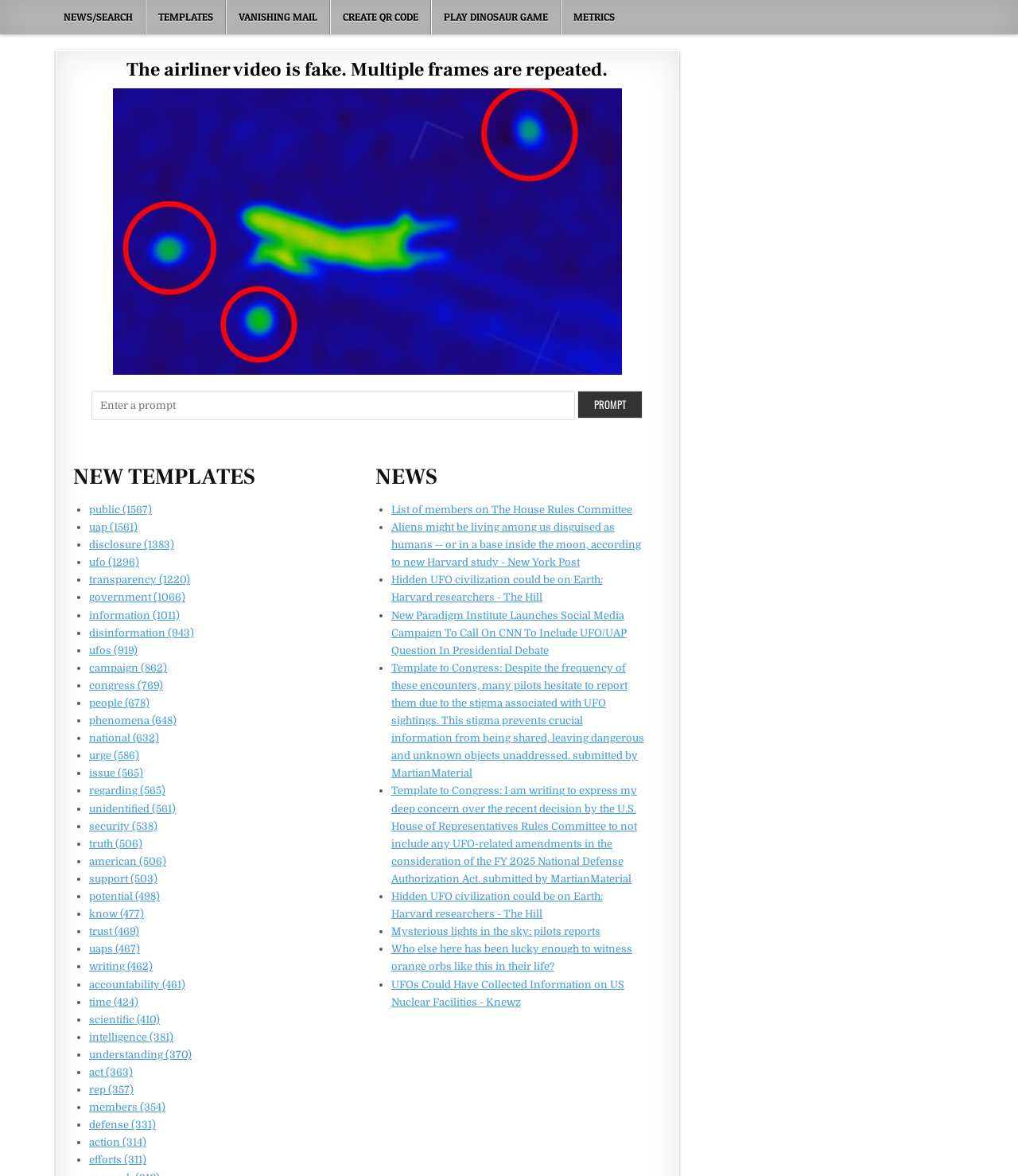What is the purpose of the textbox? Using the information from the screenshot, answer with a single word or phrase.

Enter a prompt